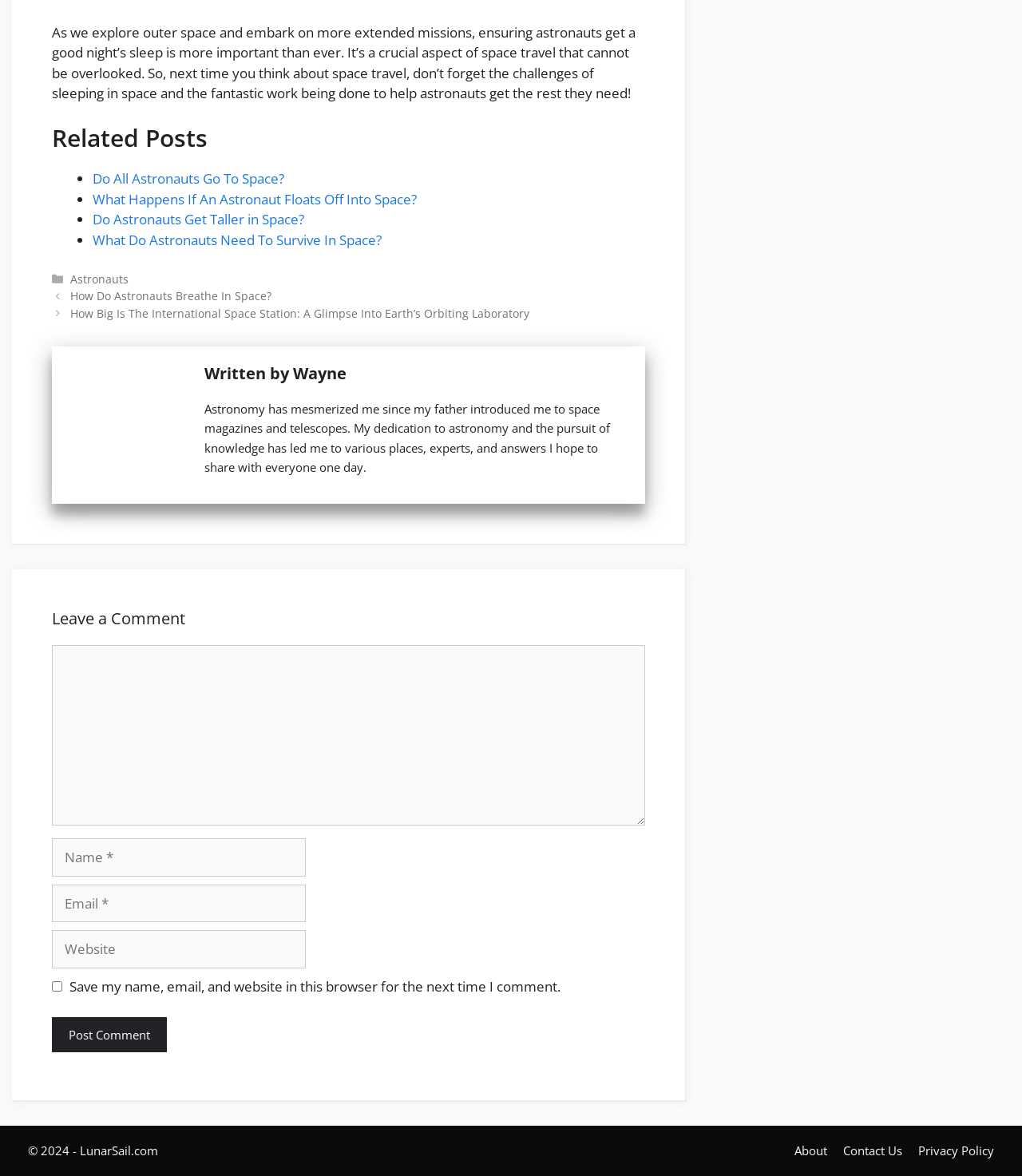Provide the bounding box for the UI element matching this description: "Privacy Policy".

[0.898, 0.972, 0.973, 0.985]